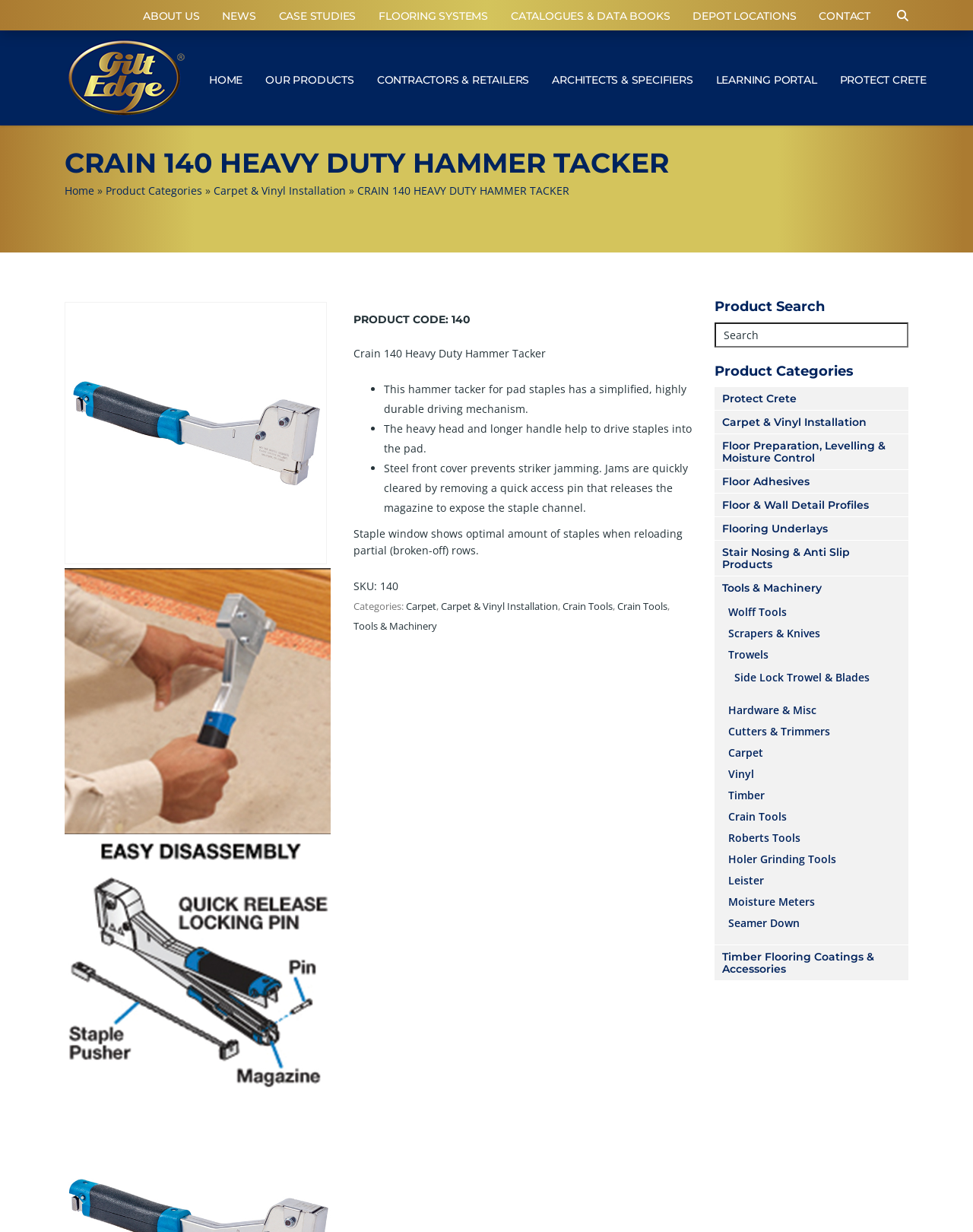Pinpoint the bounding box coordinates of the clickable element to carry out the following instruction: "View the 'Carpet & Vinyl Installation' category."

[0.734, 0.333, 0.891, 0.352]